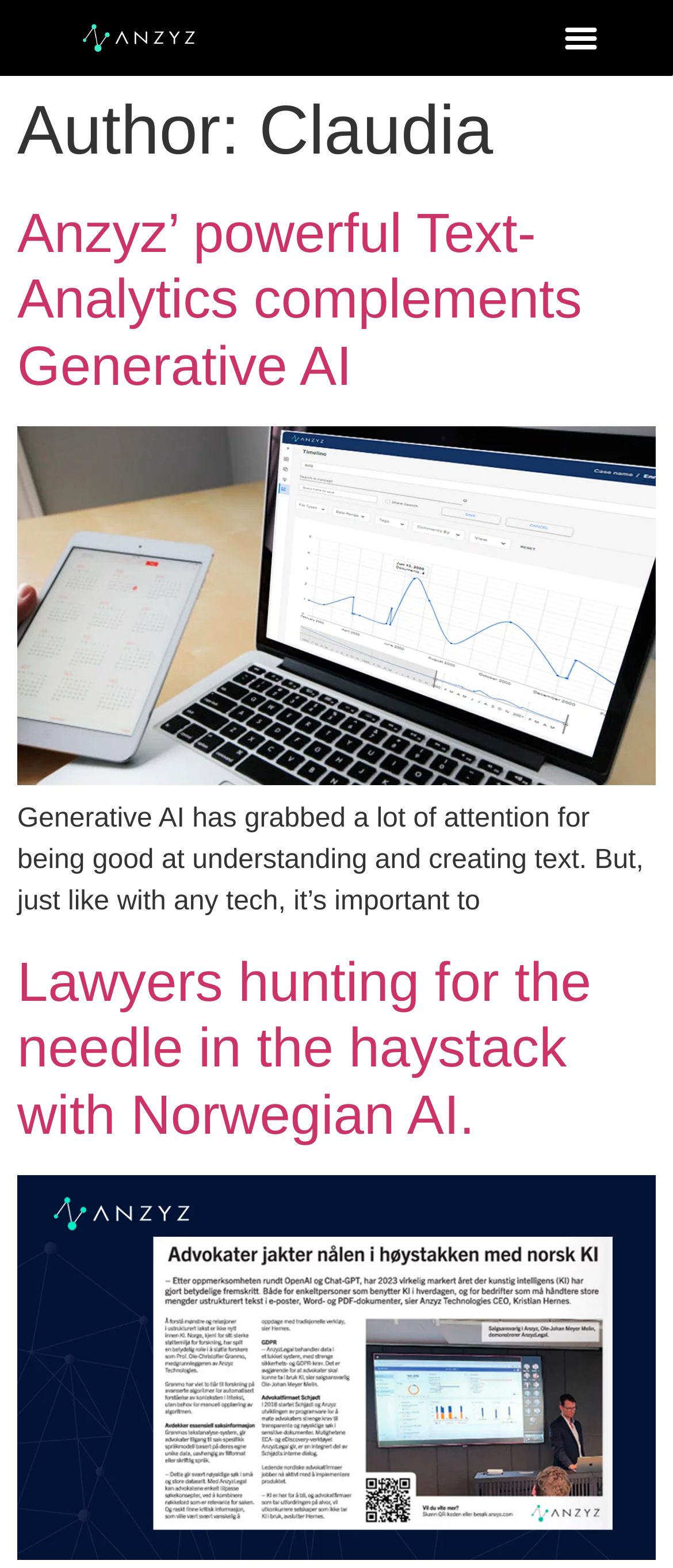Bounding box coordinates are to be given in the format (top-left x, top-left y, bottom-right x, bottom-right y). All values must be floating point numbers between 0 and 1. Provide the bounding box coordinate for the UI element described as: Menu

[0.825, 0.008, 0.902, 0.041]